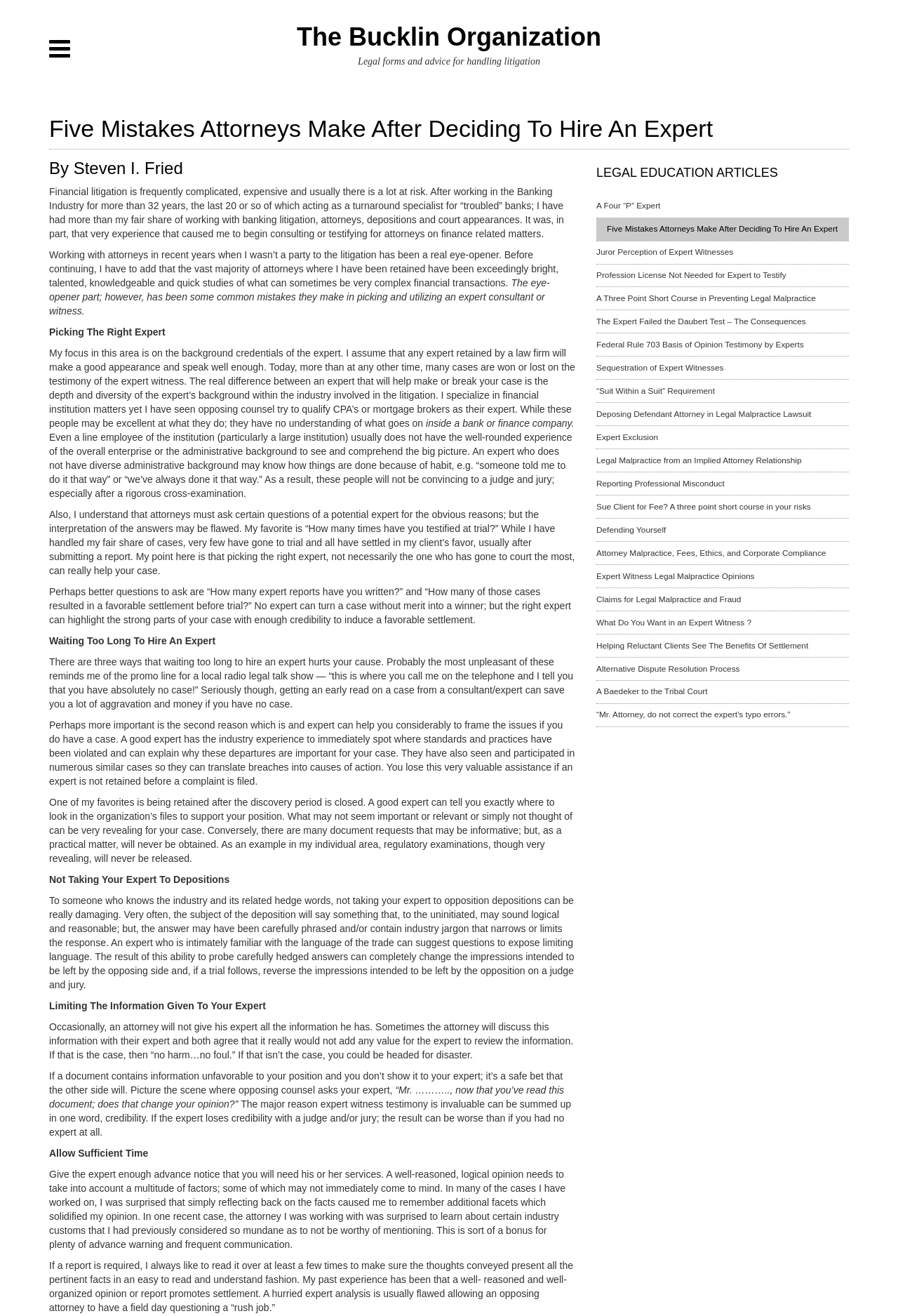Provide the bounding box coordinates for the UI element that is described as: "The Bucklin Organization".

[0.33, 0.017, 0.67, 0.039]